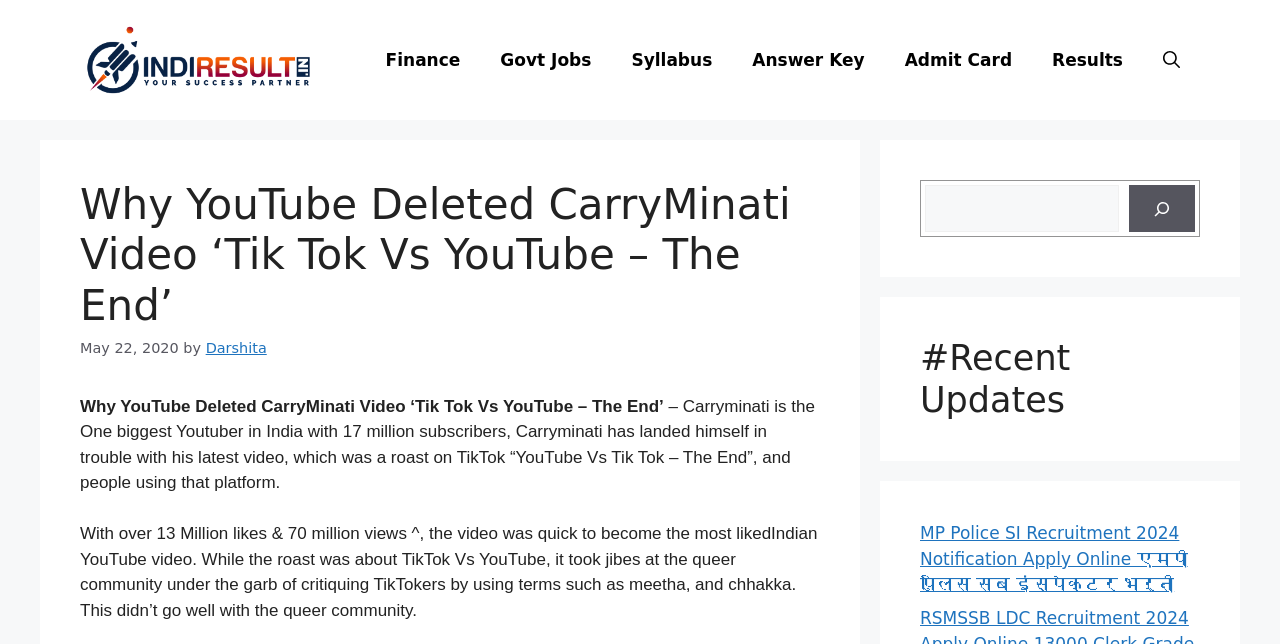What is the topic of the article?
Use the information from the screenshot to give a comprehensive response to the question.

The question can be answered by looking at the content of the article, which discusses the topic of YouTube vs TikTok and the deletion of CarryMinati's video.